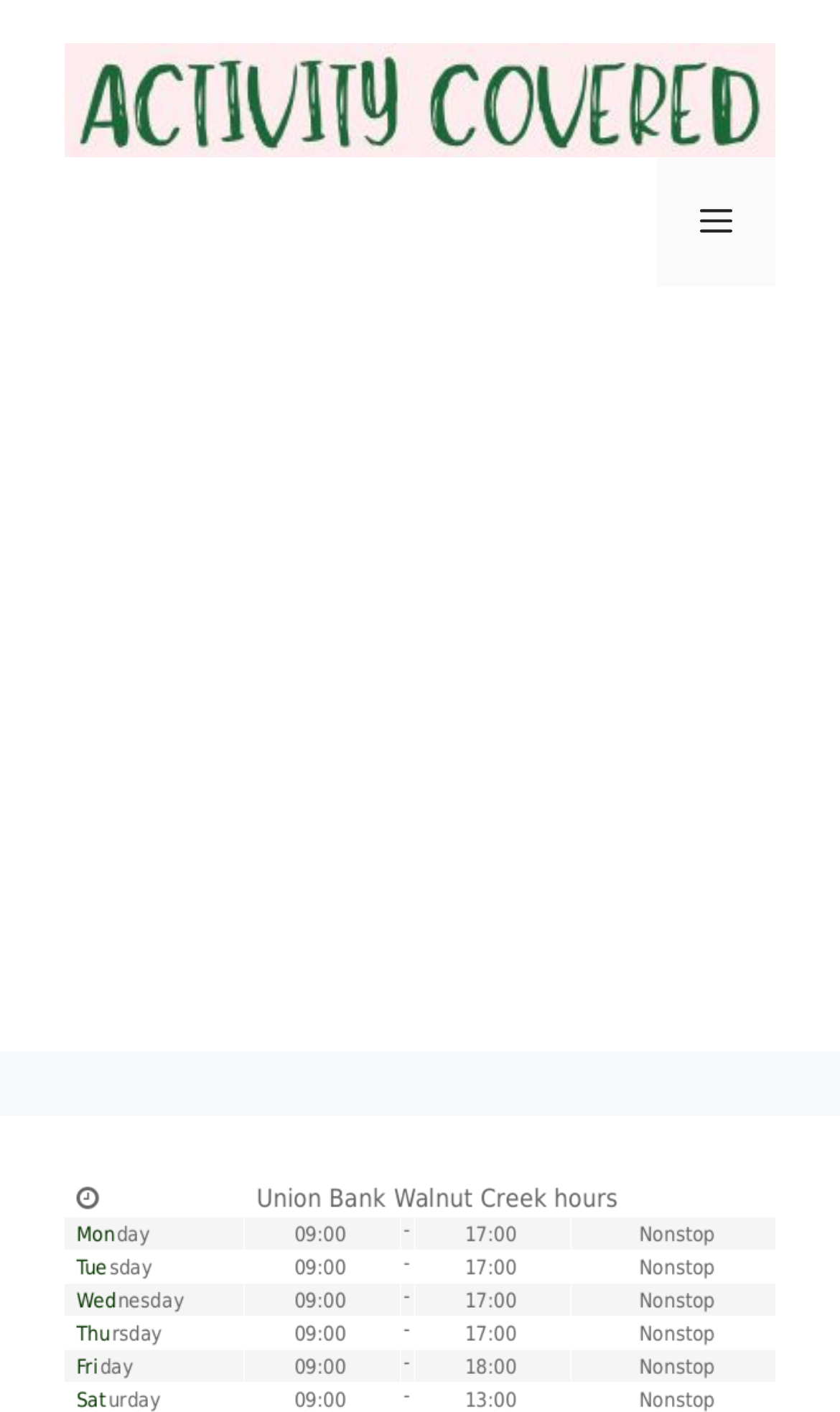What is the logo of the website?
Give a one-word or short phrase answer based on the image.

ACTIVITYCOVERED